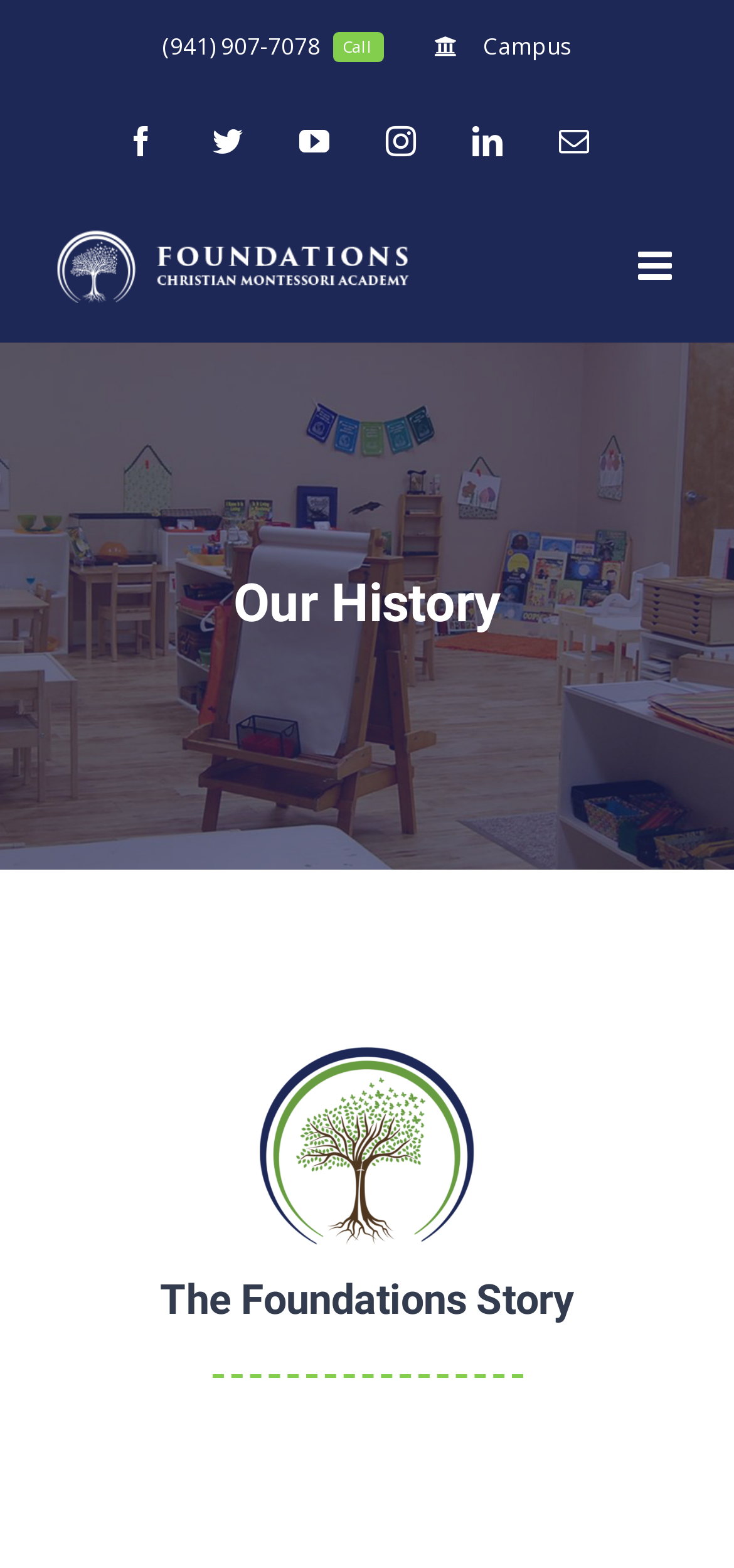Please locate the bounding box coordinates of the element that should be clicked to achieve the given instruction: "Visit the campus".

[0.558, 0.0, 0.812, 0.06]